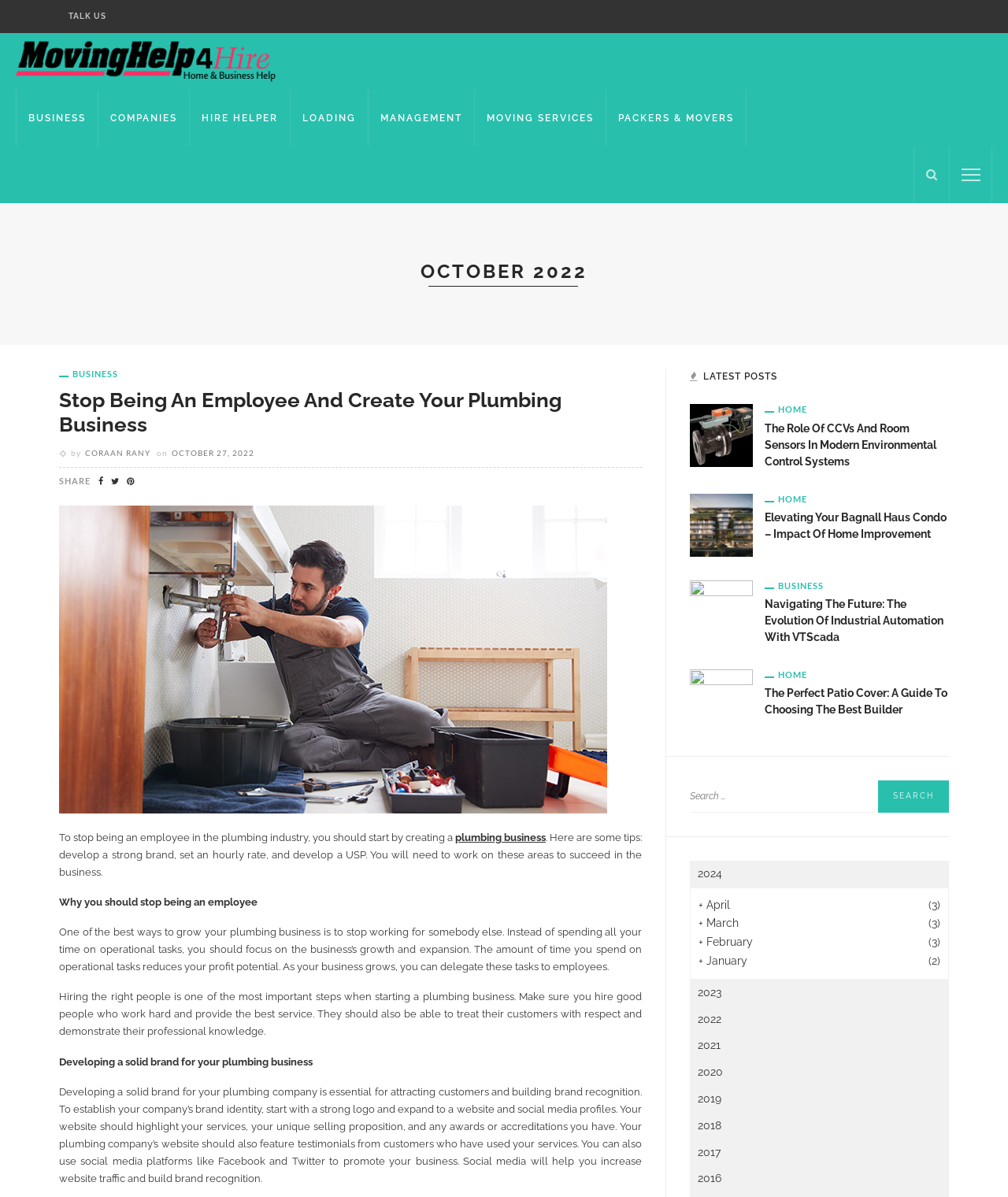Give a detailed account of the webpage.

The webpage is about Moving Help 4 Hire, a company that provides IT equipment rentals and moving services. At the top, there is a navigation menu with links to "TALK US", "BUSINESS", "COMPANIES", "HIRE HELPER", "LOADING", "MANAGEMENT", "MOVING SERVICES", and "PACKERS & MOVERS". Below the navigation menu, there is a heading "OCTOBER 2022" and a link to "Stop Being An Employee And Create Your Plumbing Business".

The main content of the webpage is an article about creating a plumbing business. The article is divided into sections, including "Why you should stop being an employee", "Hiring the right people", and "Developing a solid brand for your plumbing business". Each section has a heading and a paragraph of text.

On the right side of the webpage, there is a section titled "LATEST POSTS" with links to several articles, including "The Role of CCVs and Room Sensors in Modern Environmental Control Systems", "Elevating your bagnall haus condo – Impact of home improvement", and "Navigating the Future: The Evolution of Industrial Automation with VTScada". Below the "LATEST POSTS" section, there is a search bar with a button labeled "Search".

At the bottom of the webpage, there is an archive section with links to articles from previous years, ranging from 2016 to 2024. Each year has a heading and links to articles from that year.